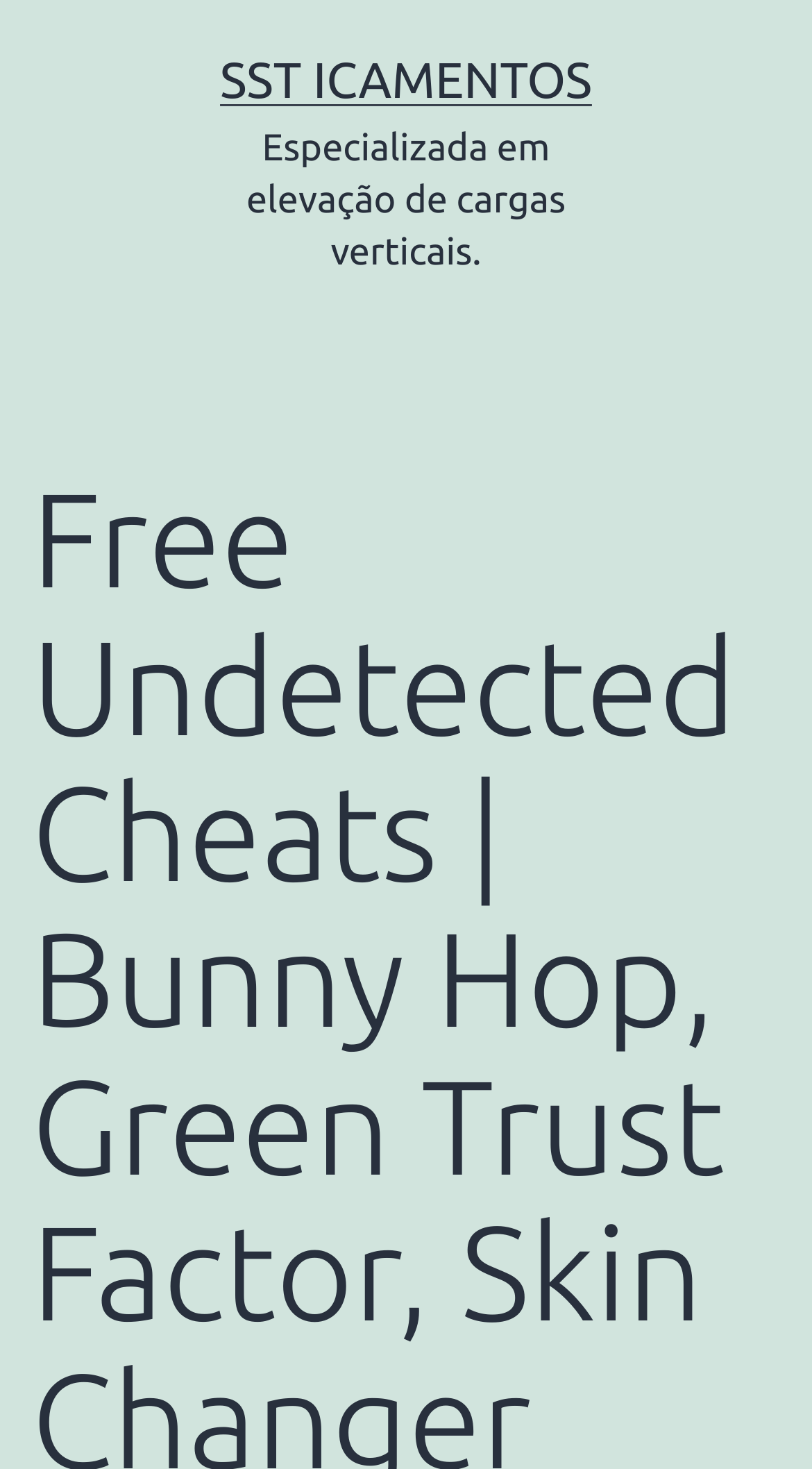Please locate and generate the primary heading on this webpage.

Free Undetected Cheats | Bunny Hop, Green Trust Factor, Skin Changer